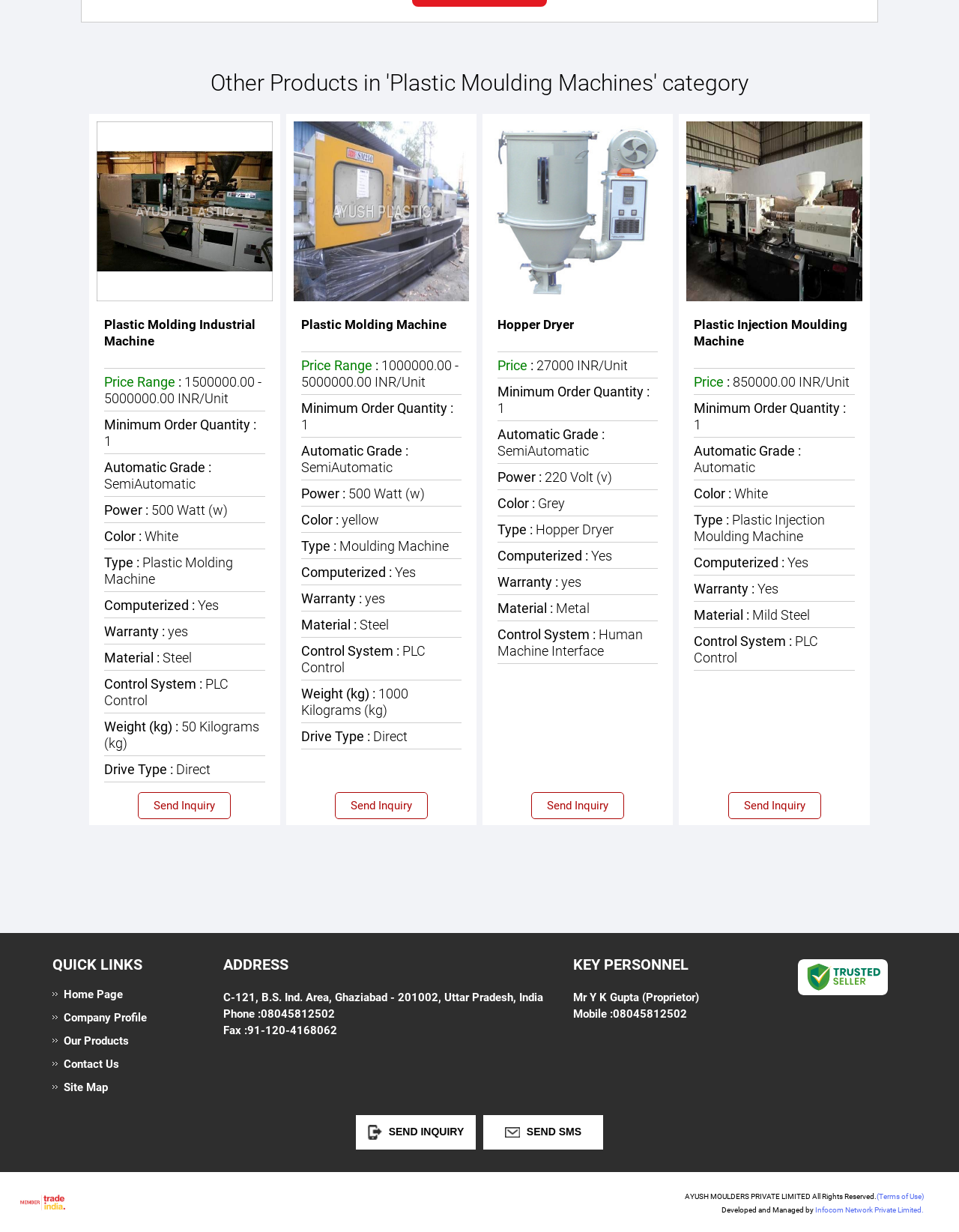Provide a single word or phrase answer to the question: 
What is the material of Hopper Dryer?

Metal